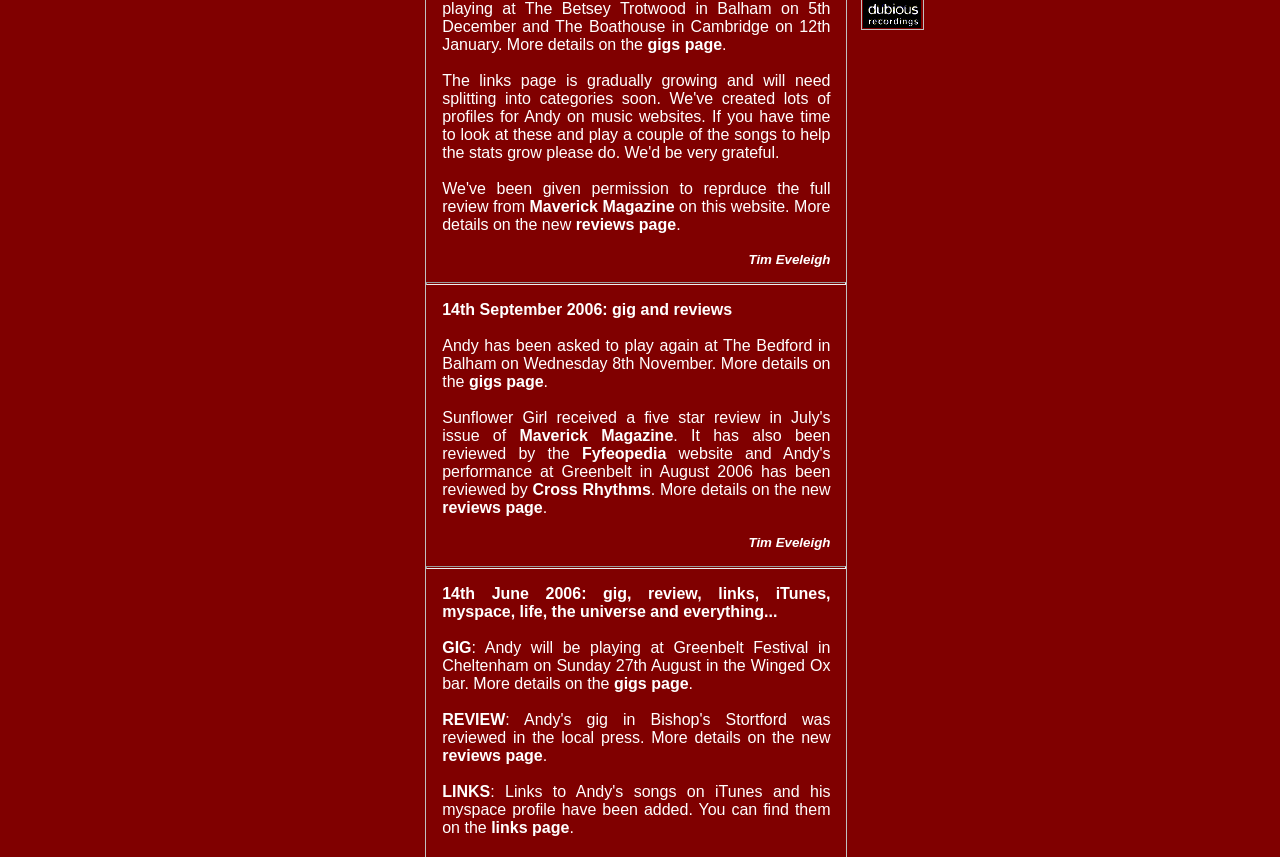Find the bounding box coordinates for the UI element that matches this description: "Cross Rhythms".

[0.416, 0.562, 0.508, 0.582]